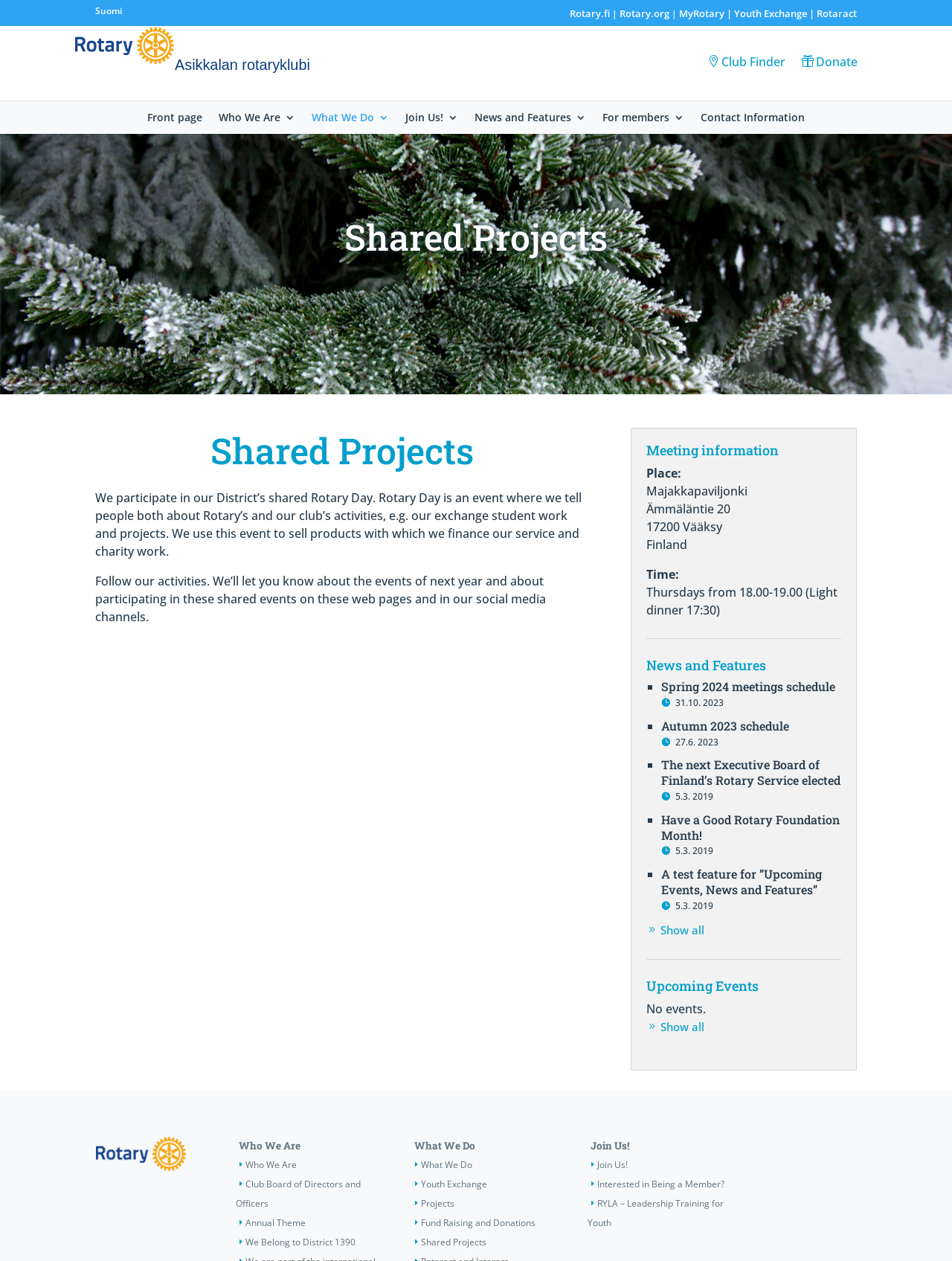Given the description of the UI element: "News and Features", predict the bounding box coordinates in the form of [left, top, right, bottom], with each value being a float between 0 and 1.

[0.498, 0.089, 0.616, 0.106]